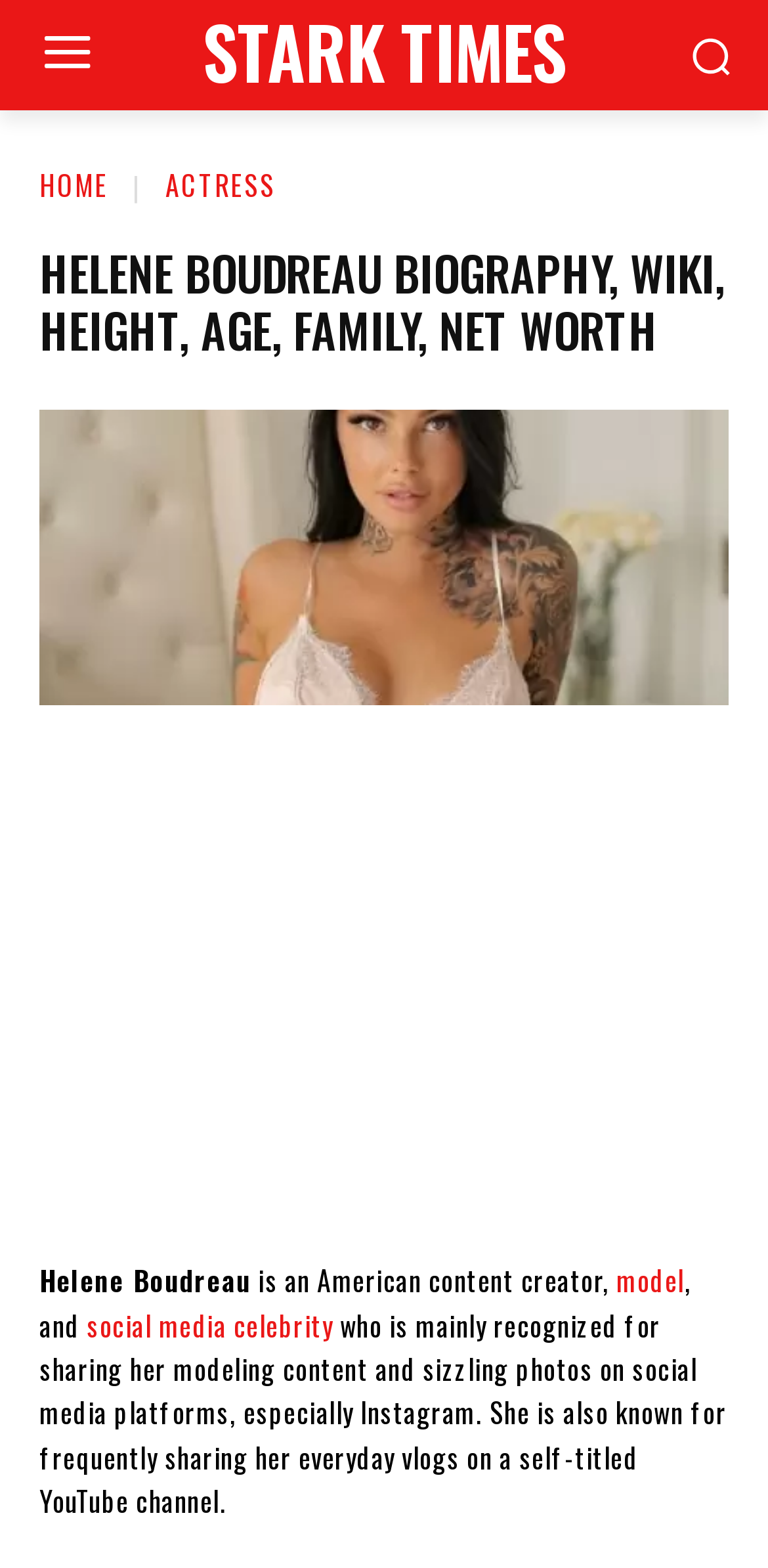What platform does Helene Boudreau share her everyday vlogs on?
Provide an in-depth and detailed explanation in response to the question.

According to the webpage, Helene Boudreau shares her everyday vlogs on a self-titled YouTube channel, which implies that the platform she uses for vlogging is YouTube.